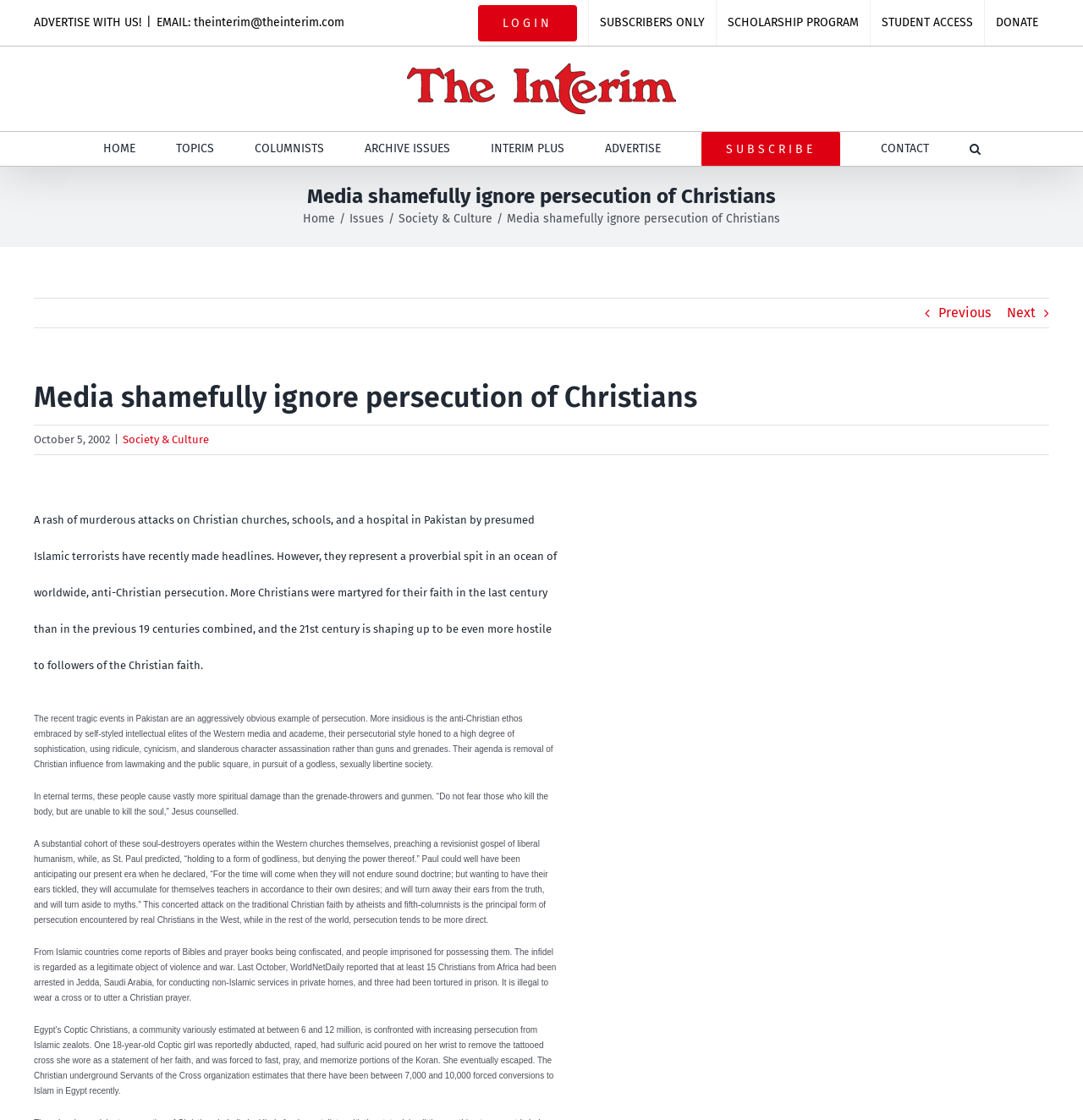What is the principal heading displayed on the webpage?

Media shamefully ignore persecution of Christians